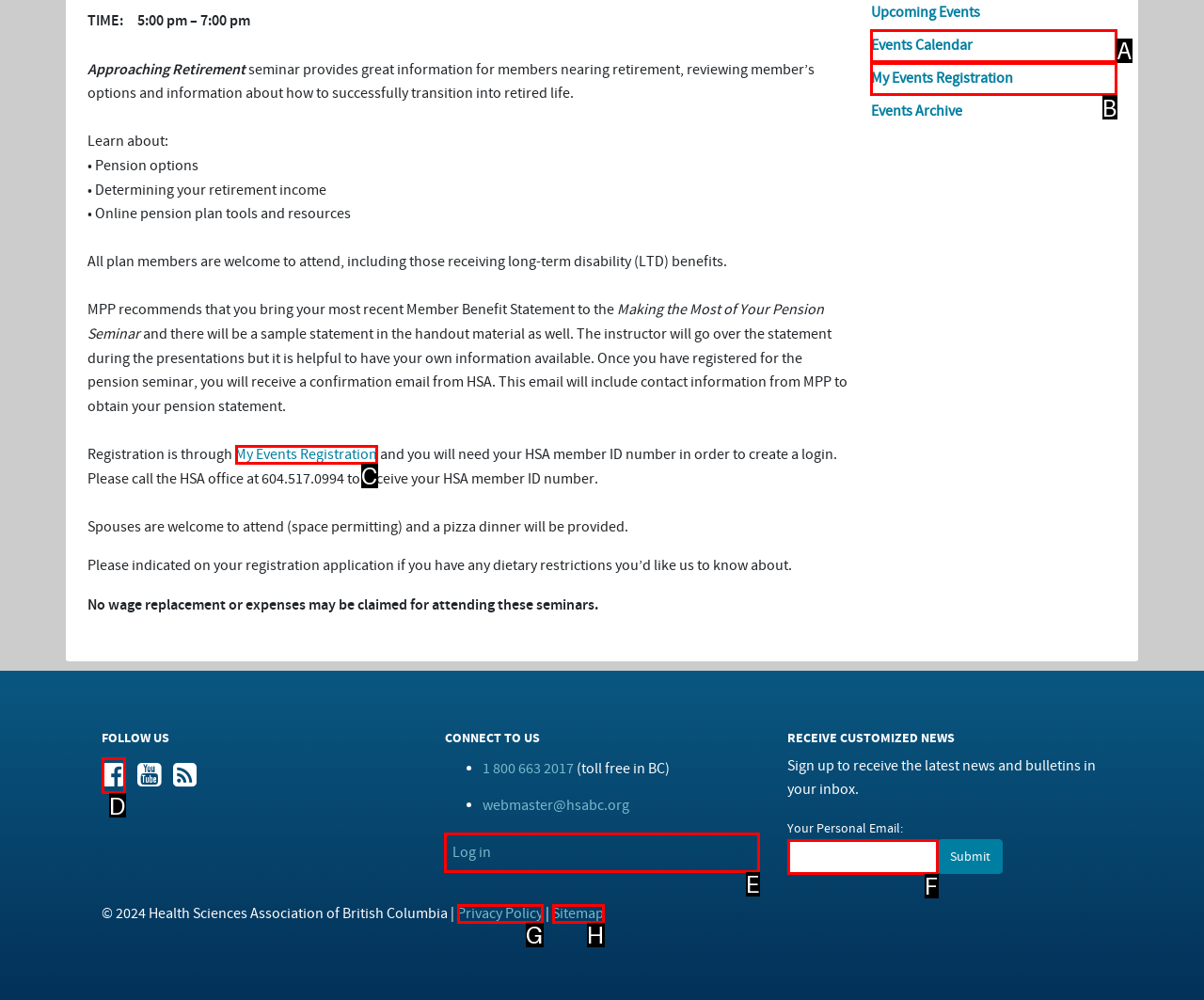Given the description: Log in
Identify the letter of the matching UI element from the options.

E